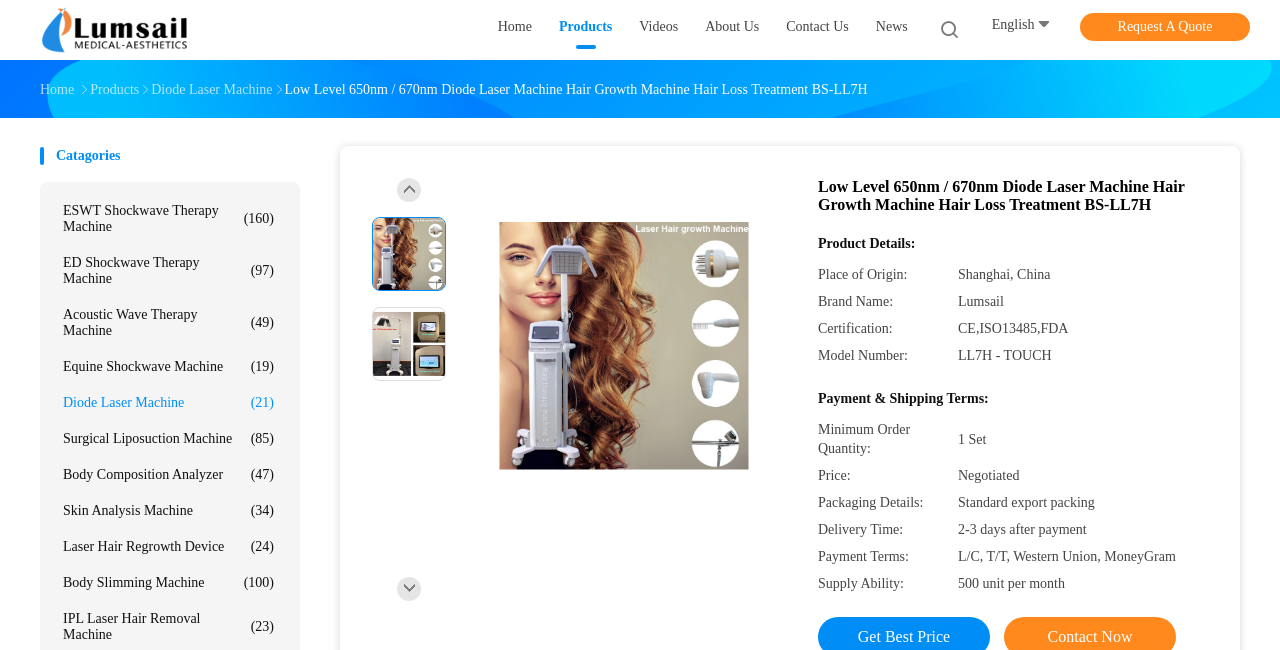Based on the image, give a detailed response to the question: What is the delivery time for this product?

I found the delivery time by looking at the payment and shipping terms table, where it lists the delivery time as '2-3 days after payment'.